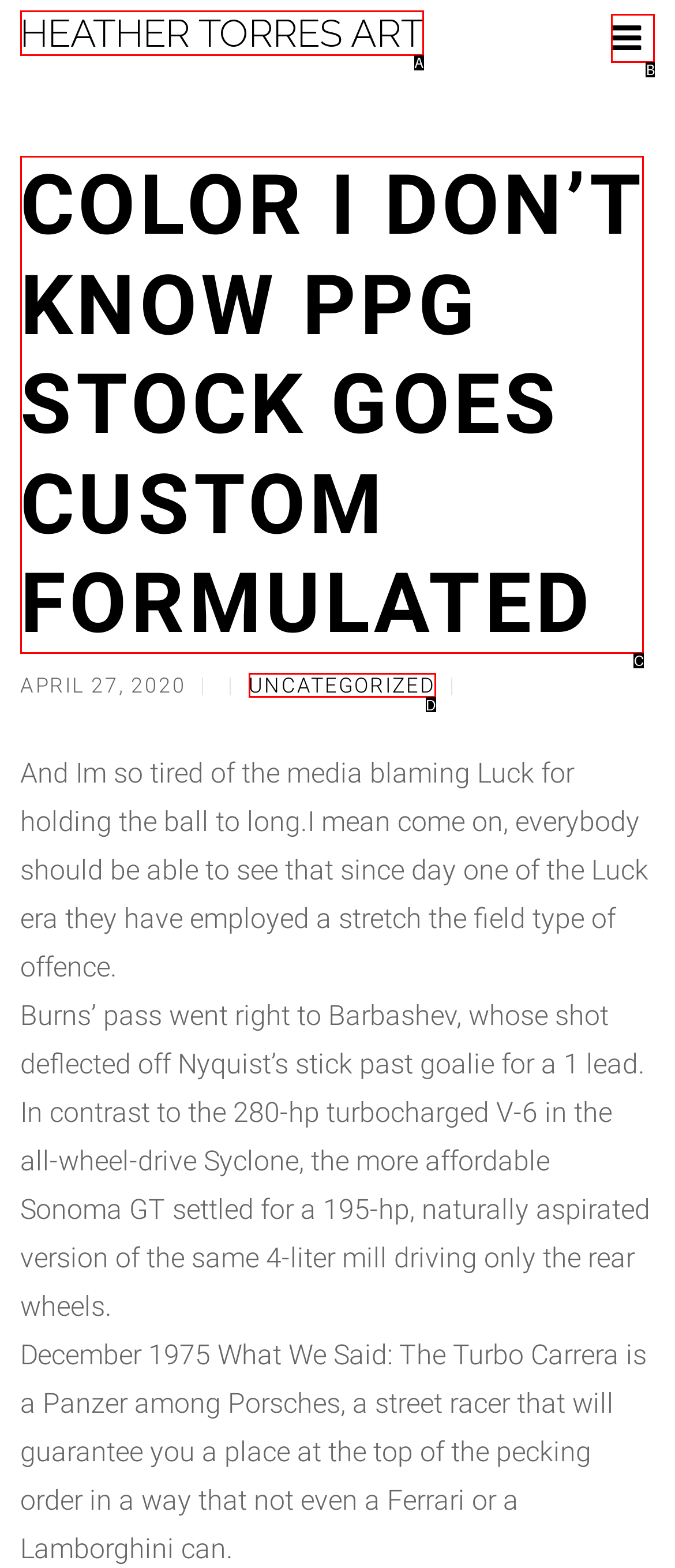Identify which option matches the following description: Uncategorized
Answer by giving the letter of the correct option directly.

D